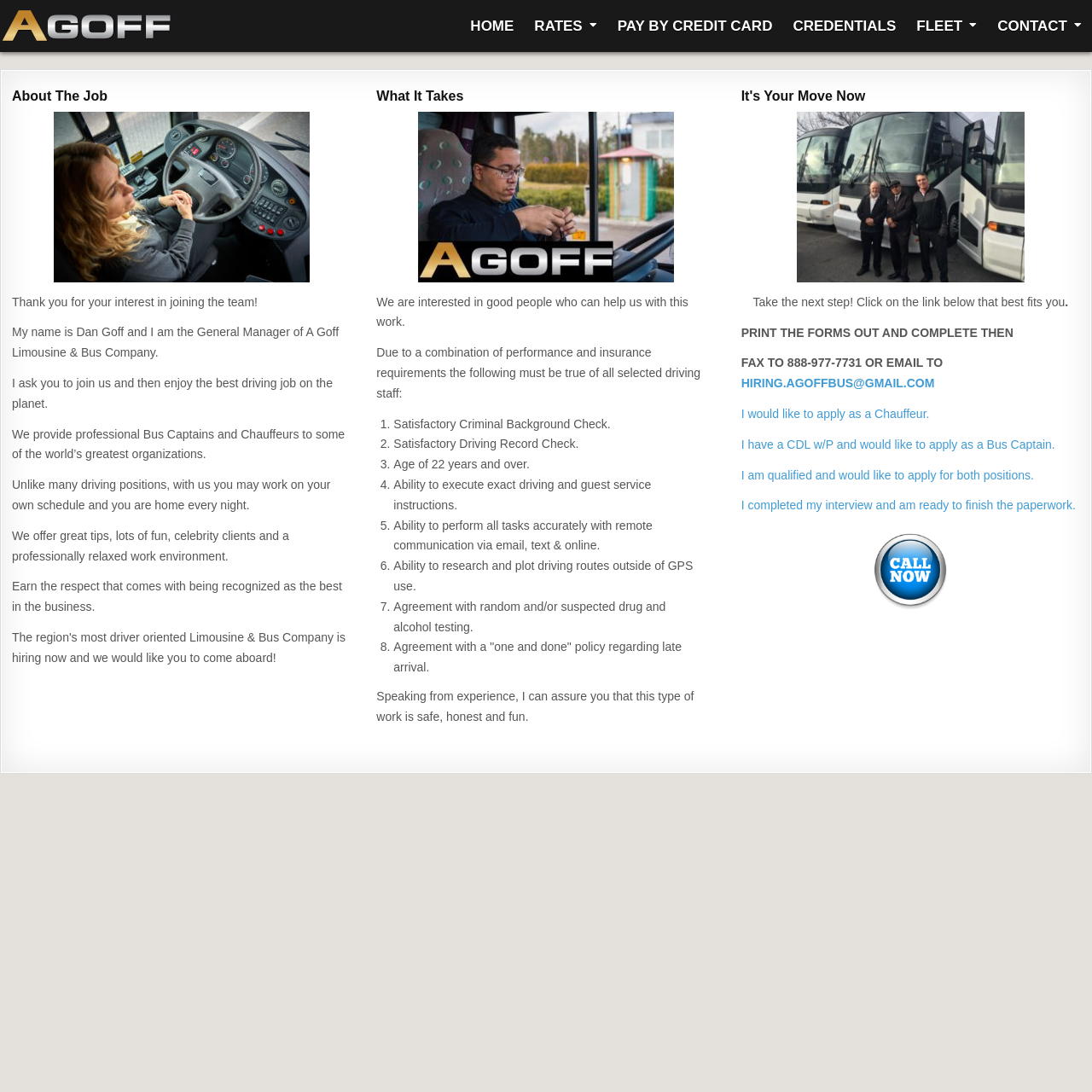Determine the bounding box coordinates of the clickable region to follow the instruction: "Click on the 'I would like to apply as a Chauffeur' link".

[0.679, 0.373, 0.851, 0.385]